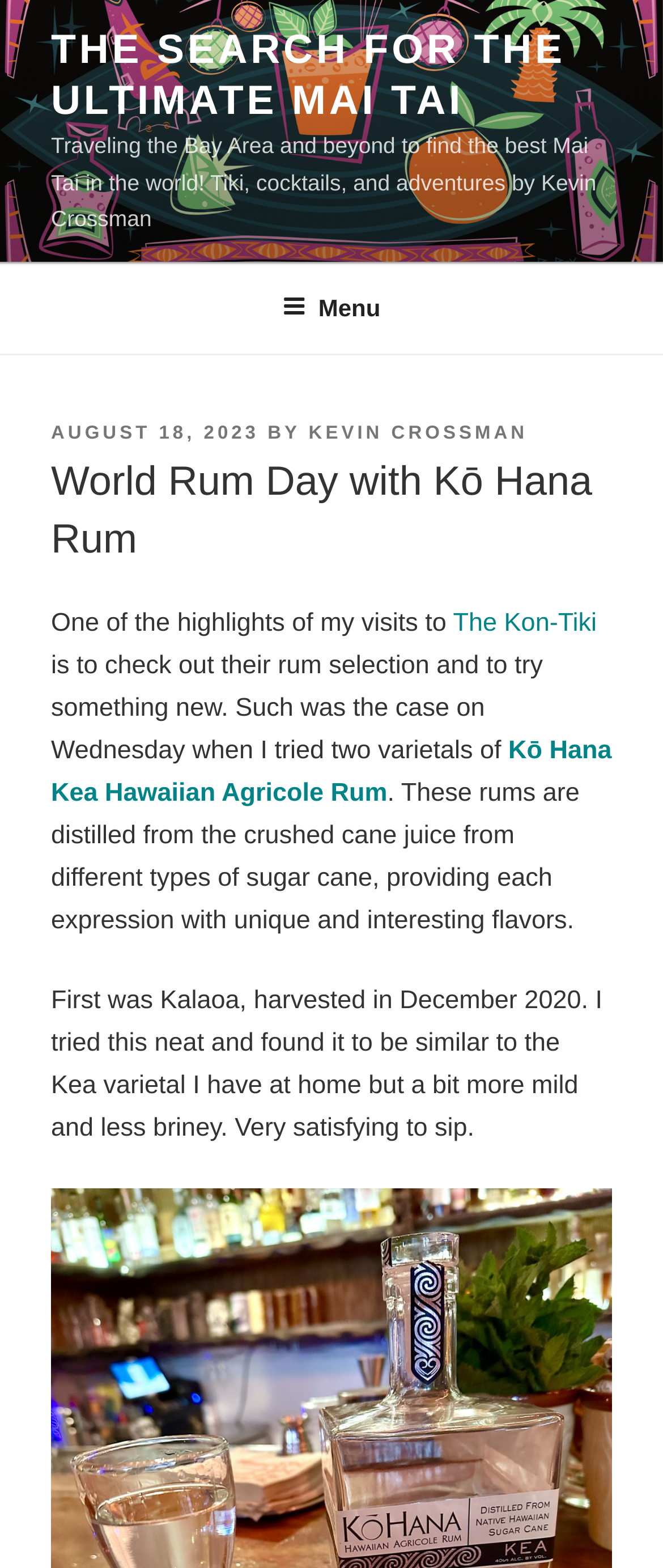What is the name of the place mentioned in the article?
From the screenshot, supply a one-word or short-phrase answer.

The Kon-Tiki